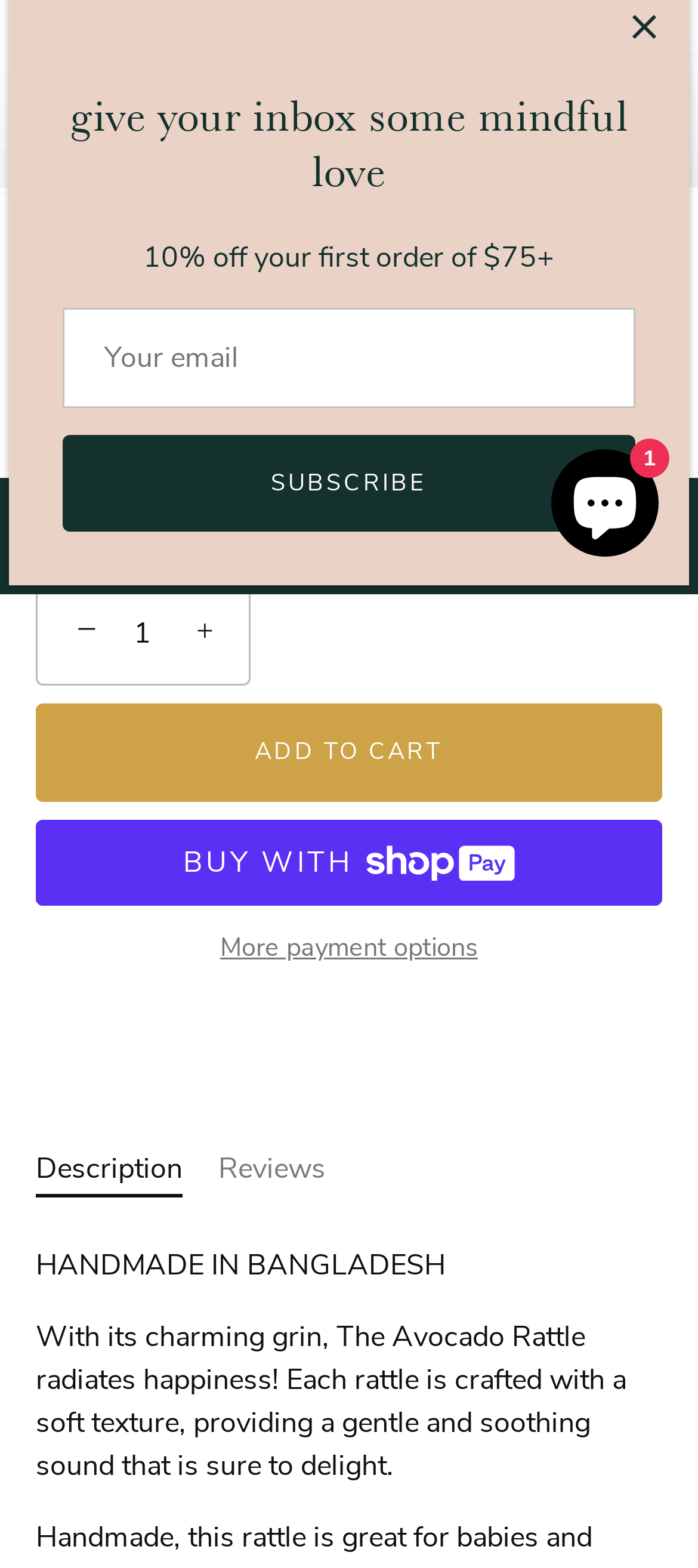Given the element description "Buy now with ShopPayBuy with" in the screenshot, predict the bounding box coordinates of that UI element.

[0.051, 0.522, 0.949, 0.577]